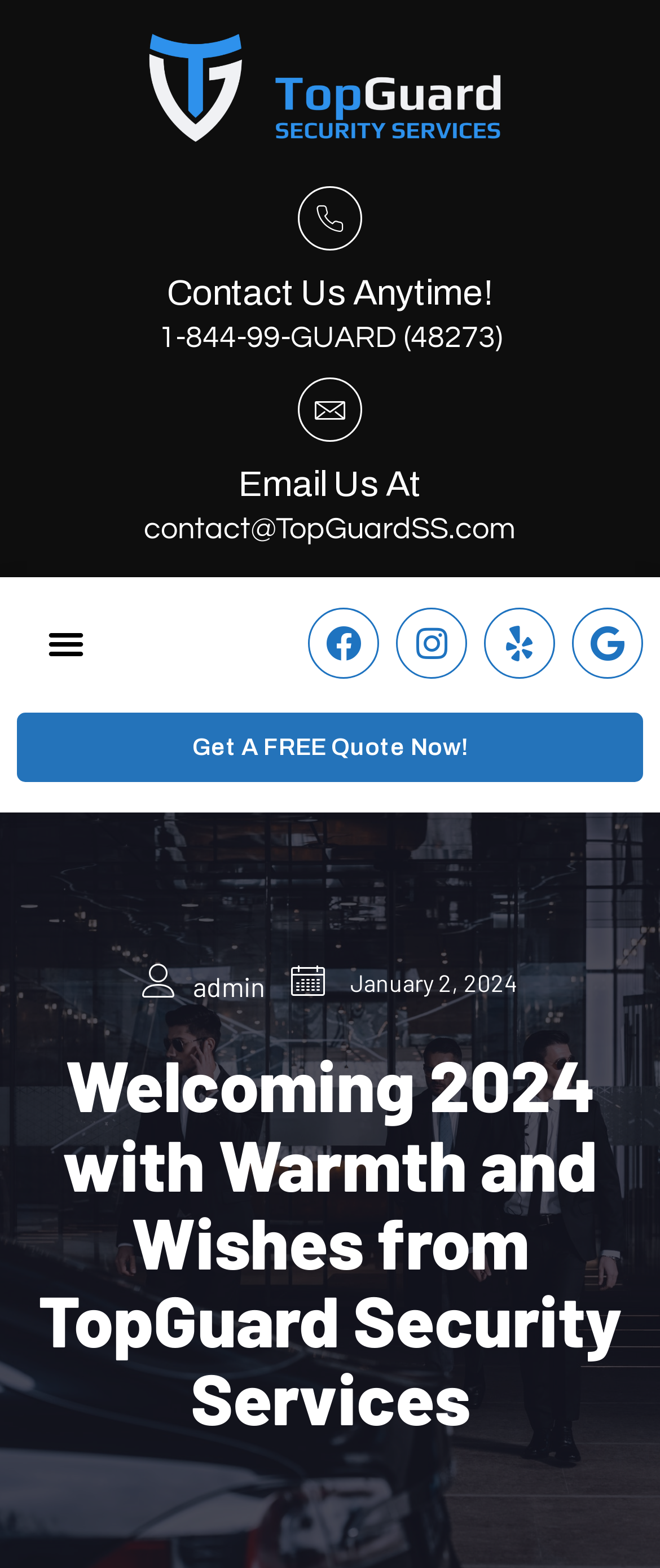Identify the bounding box coordinates of the section that should be clicked to achieve the task described: "Toggle the menu".

[0.058, 0.392, 0.142, 0.428]